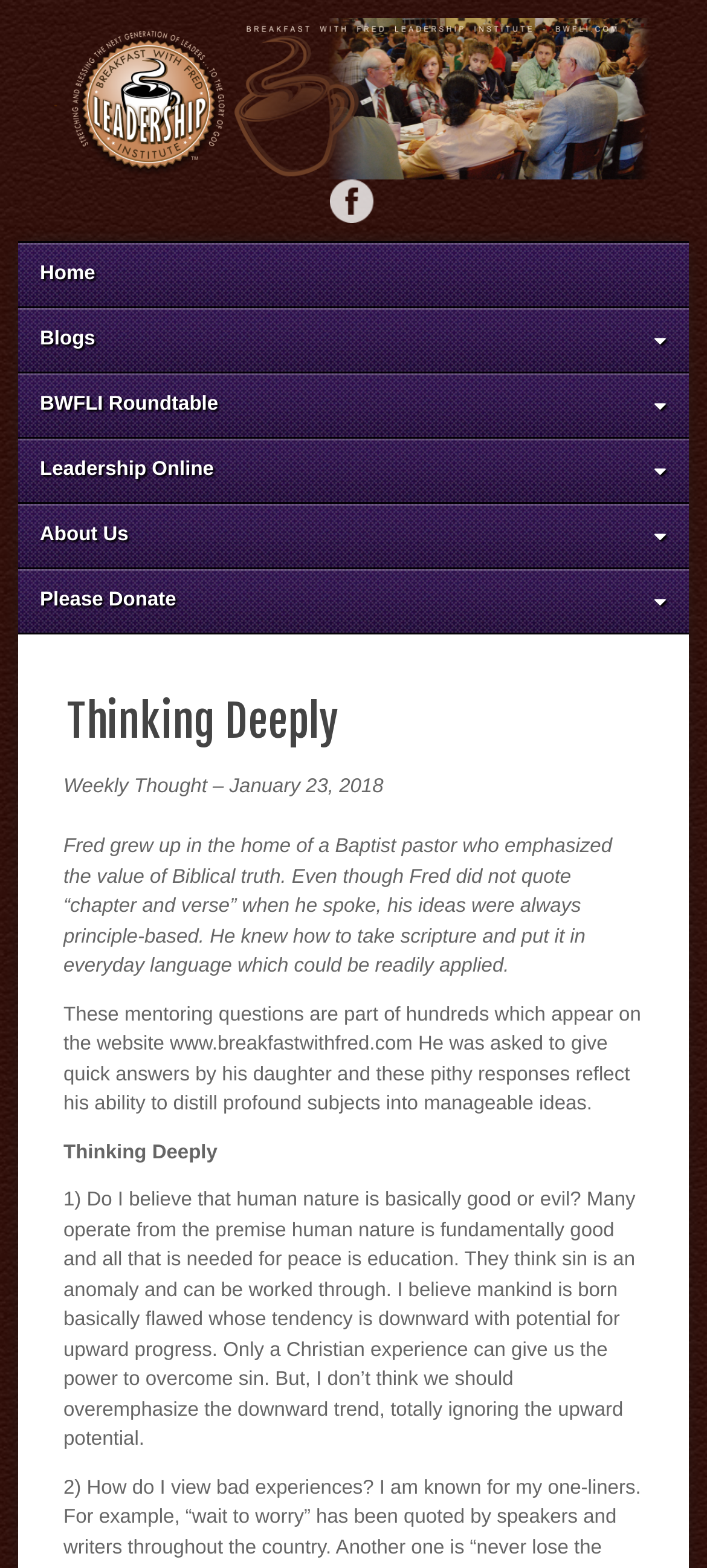Please find and report the bounding box coordinates of the element to click in order to perform the following action: "Read the Blogs". The coordinates should be expressed as four float numbers between 0 and 1, in the format [left, top, right, bottom].

[0.026, 0.197, 0.974, 0.237]